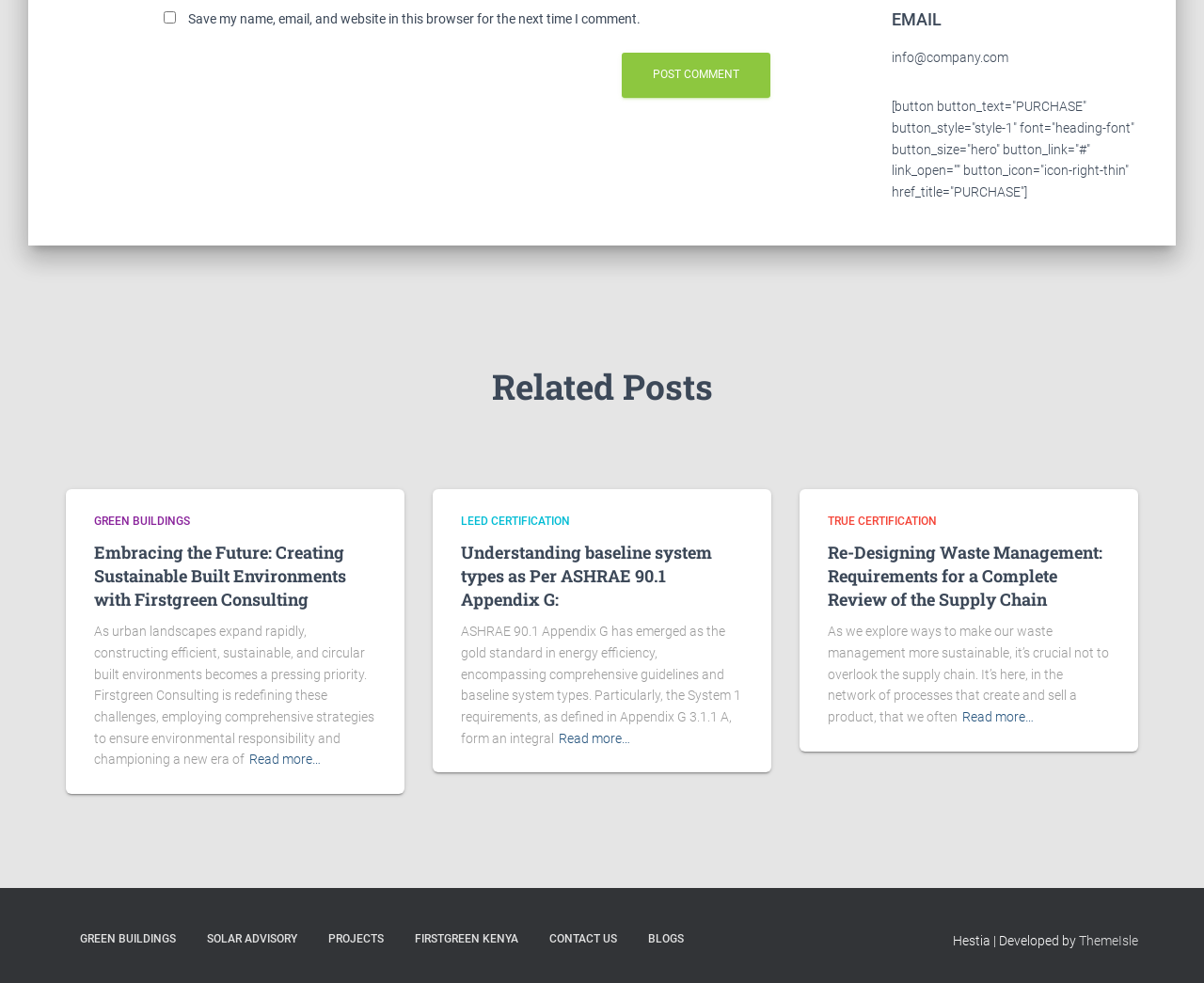How many categories are there in the footer?
Using the image, provide a concise answer in one word or a short phrase.

7